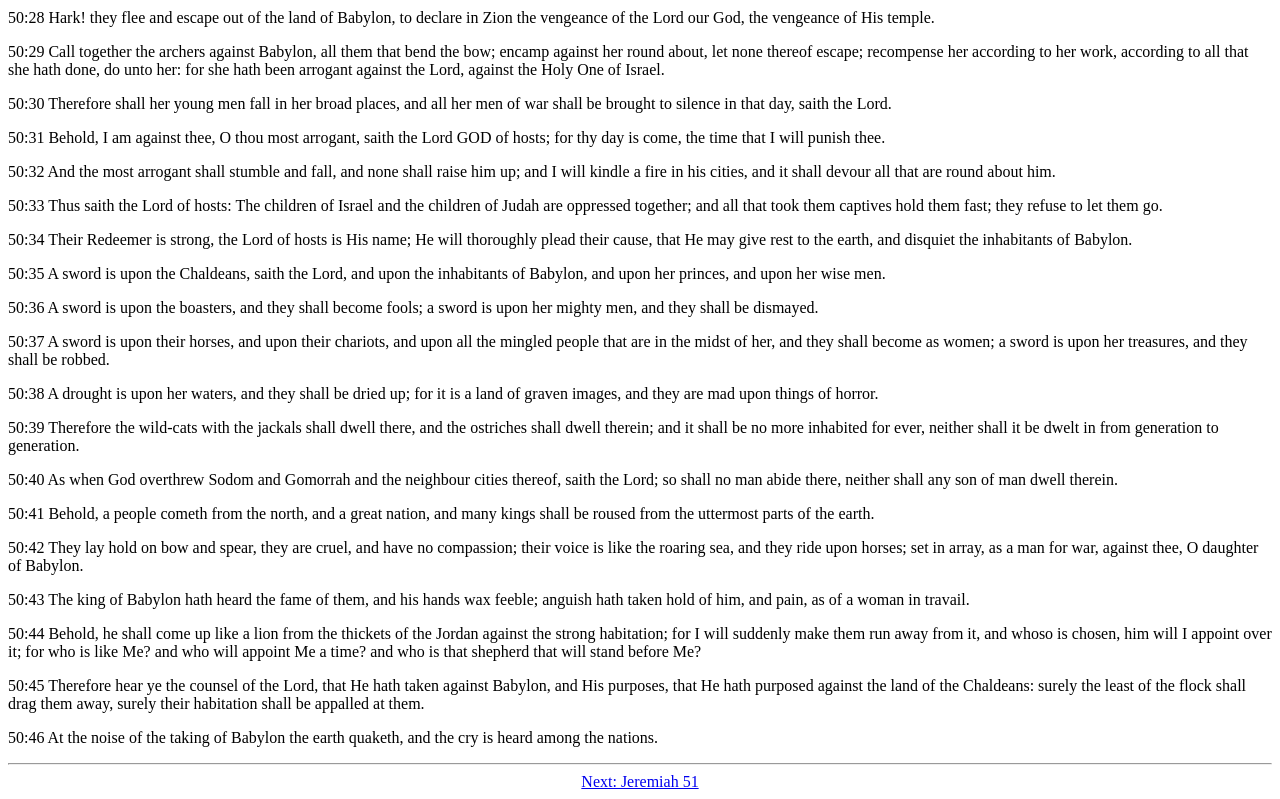What is the book being described?
Use the image to give a comprehensive and detailed response to the question.

Based on the content of the webpage, it appears to be a passage from the Bible, specifically the book of Jeremiah. The text is a prophetic message from God to the people of Babylon, describing their downfall and punishment.